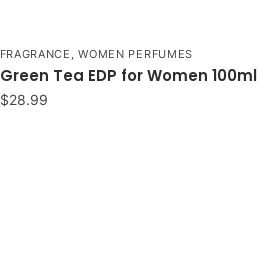What is the target audience?
Please respond to the question with a detailed and informative answer.

The target audience can be inferred from the fact that the product is listed under 'Women Perfumes', which suggests that the product is intended for women.